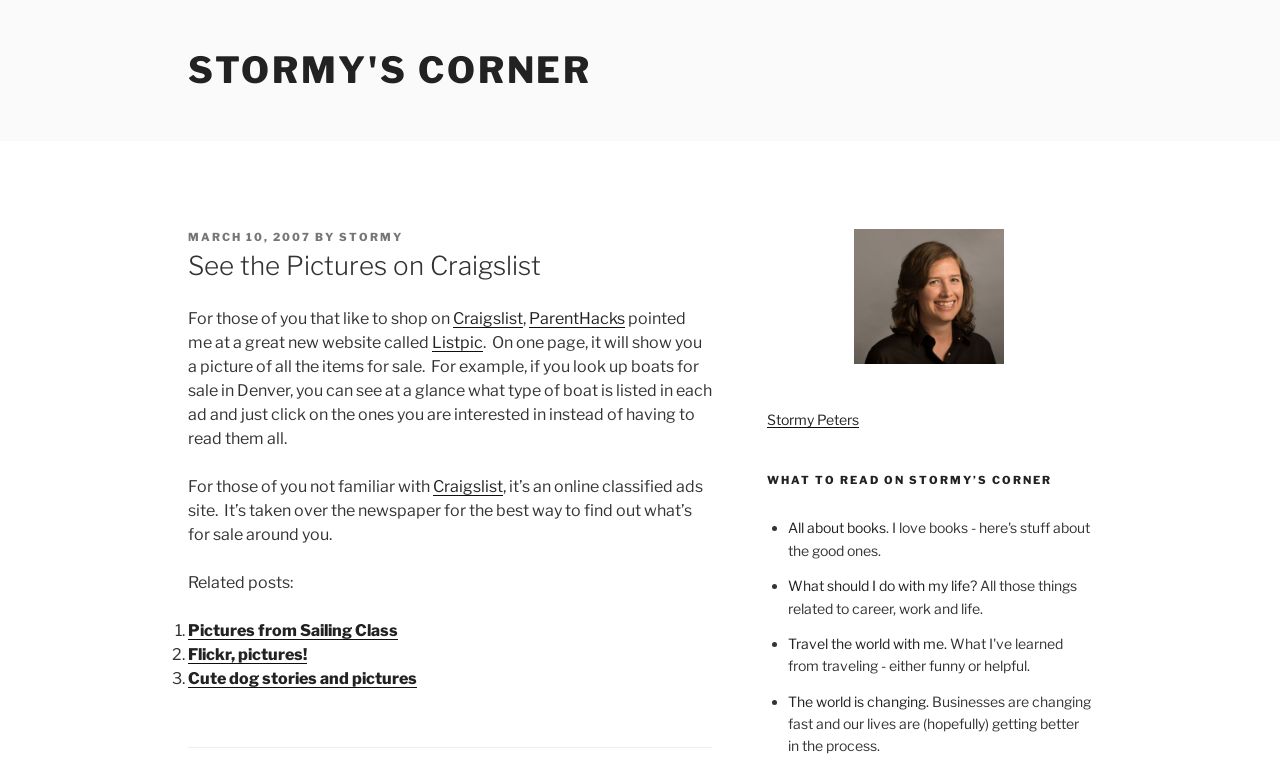Could you indicate the bounding box coordinates of the region to click in order to complete this instruction: "Click on the link to see pictures on Craigslist".

[0.147, 0.408, 0.354, 0.433]